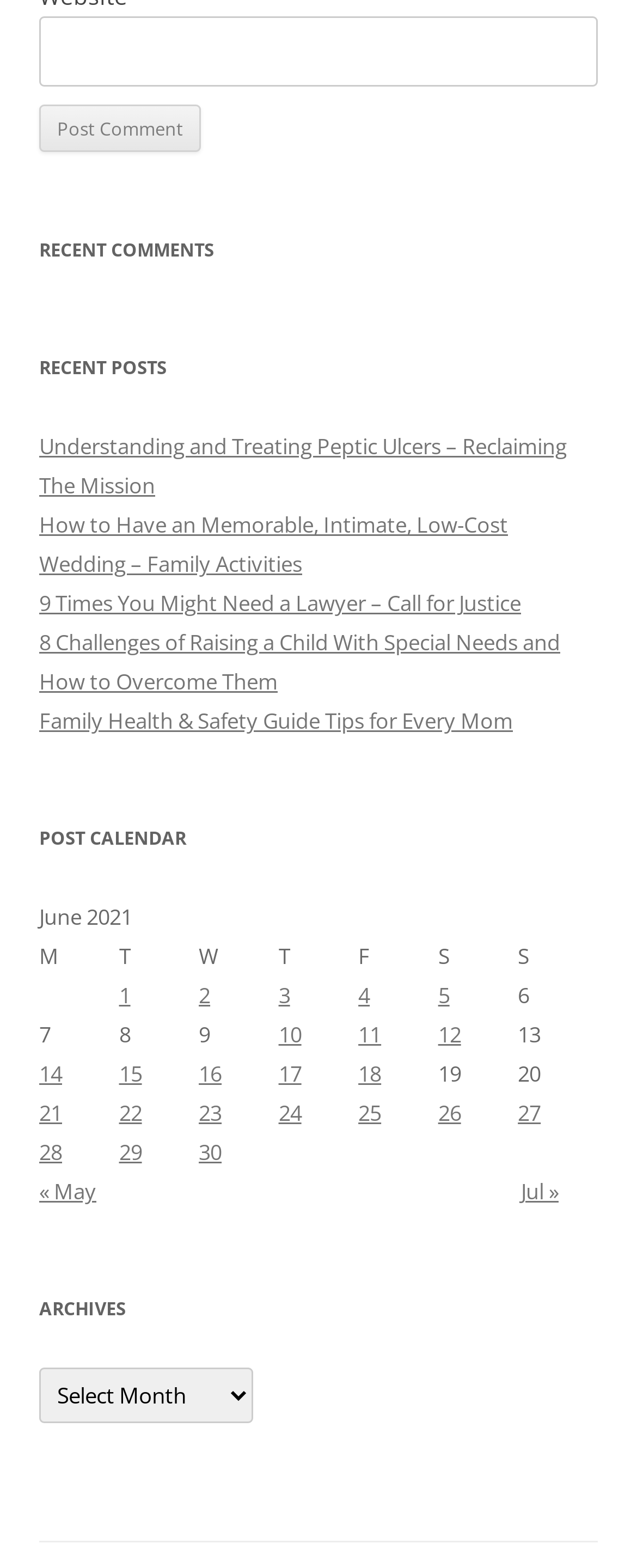What is the purpose of the textbox at the top?
Offer a detailed and exhaustive answer to the question.

The textbox at the top of the webpage is labeled 'Website' and has a 'Post Comment' button next to it, indicating that it is used to post a comment on the website.